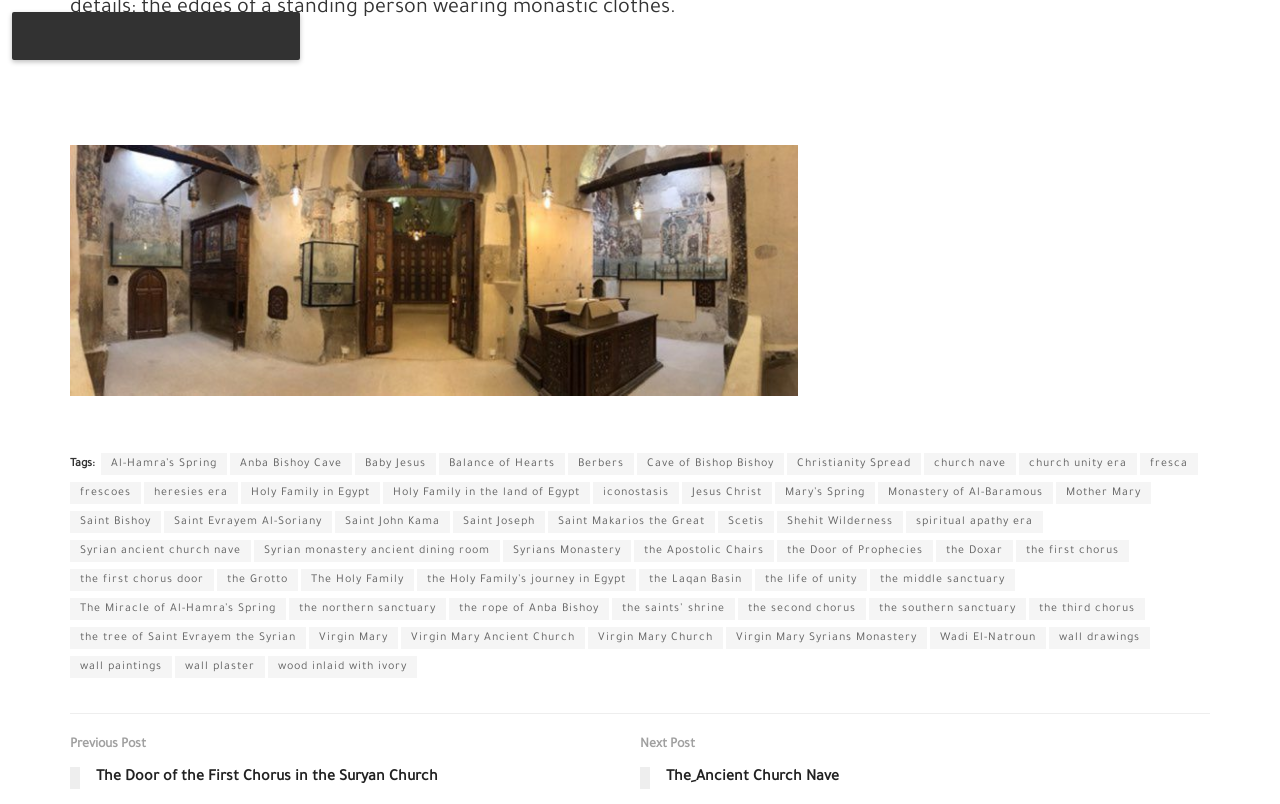Please identify the bounding box coordinates of the element that needs to be clicked to execute the following command: "Click on the link 'Al-Hamra’s Spring'". Provide the bounding box using four float numbers between 0 and 1, formatted as [left, top, right, bottom].

[0.079, 0.564, 0.177, 0.591]